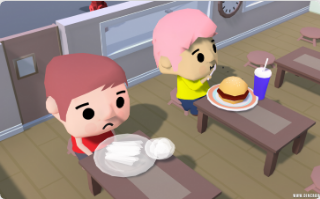Is the diner setting busy?
Kindly offer a comprehensive and detailed response to the question.

The background features a casual dining atmosphere, complete with tables and a hint of a kitchen area, which reinforces the theme of teamwork and customer satisfaction in a cooperative gaming scenario, suggesting that the diner setting is busy.